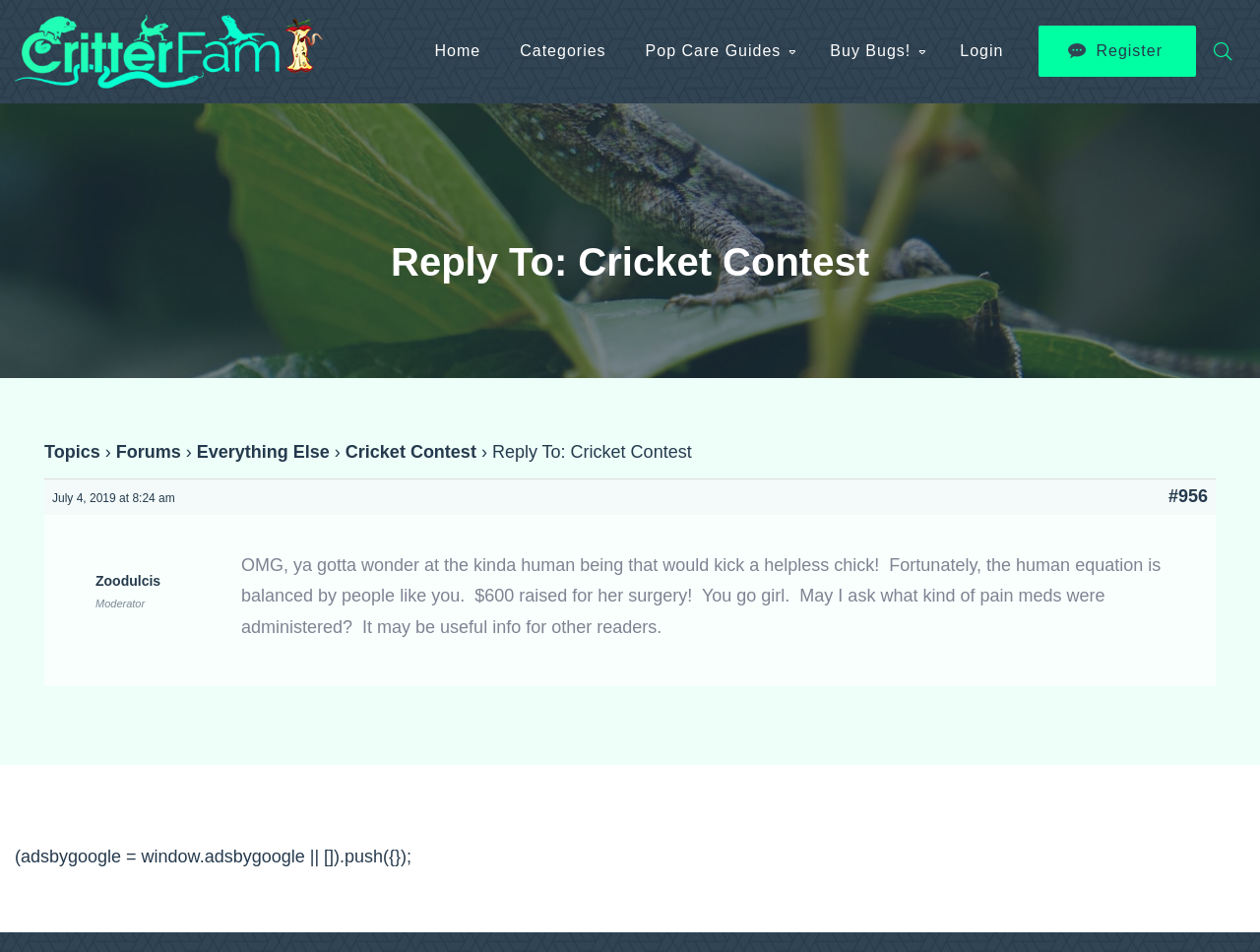Find the bounding box coordinates for the area that should be clicked to accomplish the instruction: "register".

[0.825, 0.027, 0.949, 0.081]